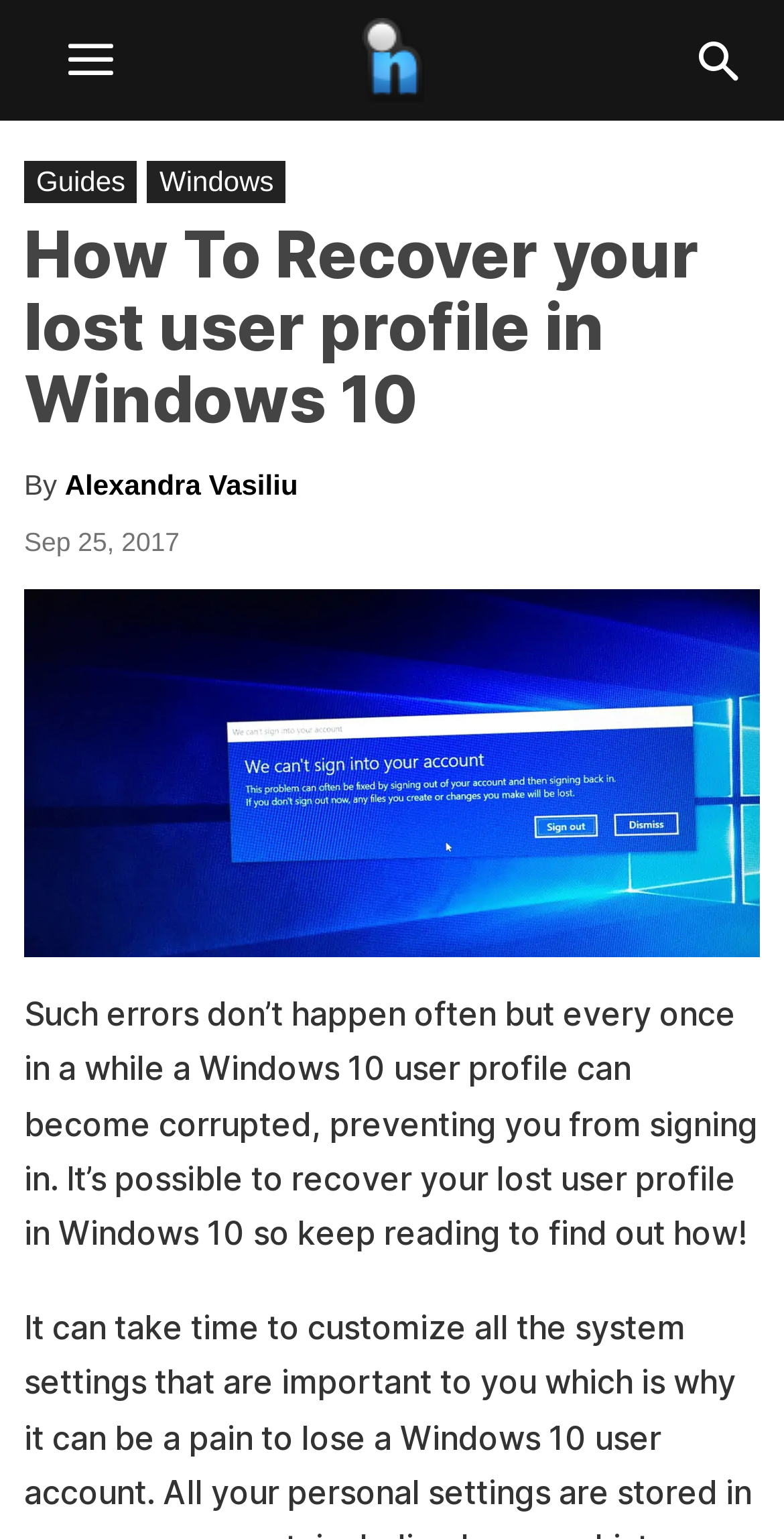Identify the bounding box coordinates for the UI element described by the following text: "Alexandra Vasiliu". Provide the coordinates as four float numbers between 0 and 1, in the format [left, top, right, bottom].

[0.083, 0.304, 0.38, 0.325]